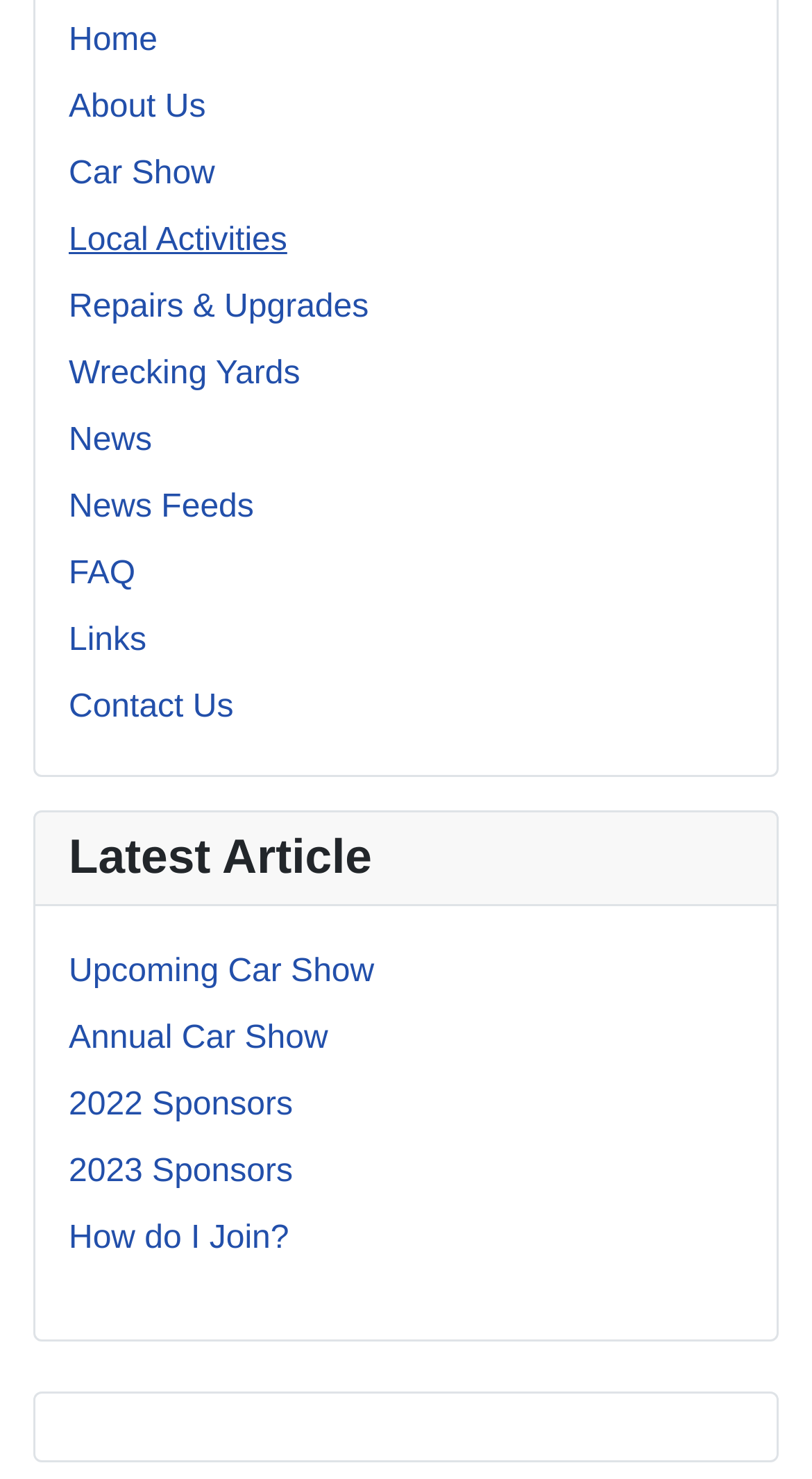Use a single word or phrase to answer this question: 
What is the first link on the webpage?

Home